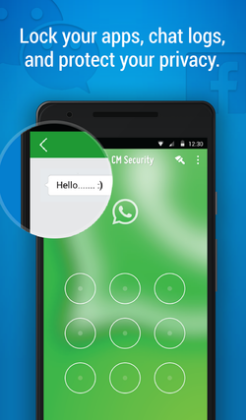Based on what you see in the screenshot, provide a thorough answer to this question: What type of lock is suggested by the grid of circular icons?

The grid of circular icons below the chat window suggests a pattern lock, which is a type of security feature used to secure access to devices or applications, as mentioned in the caption.